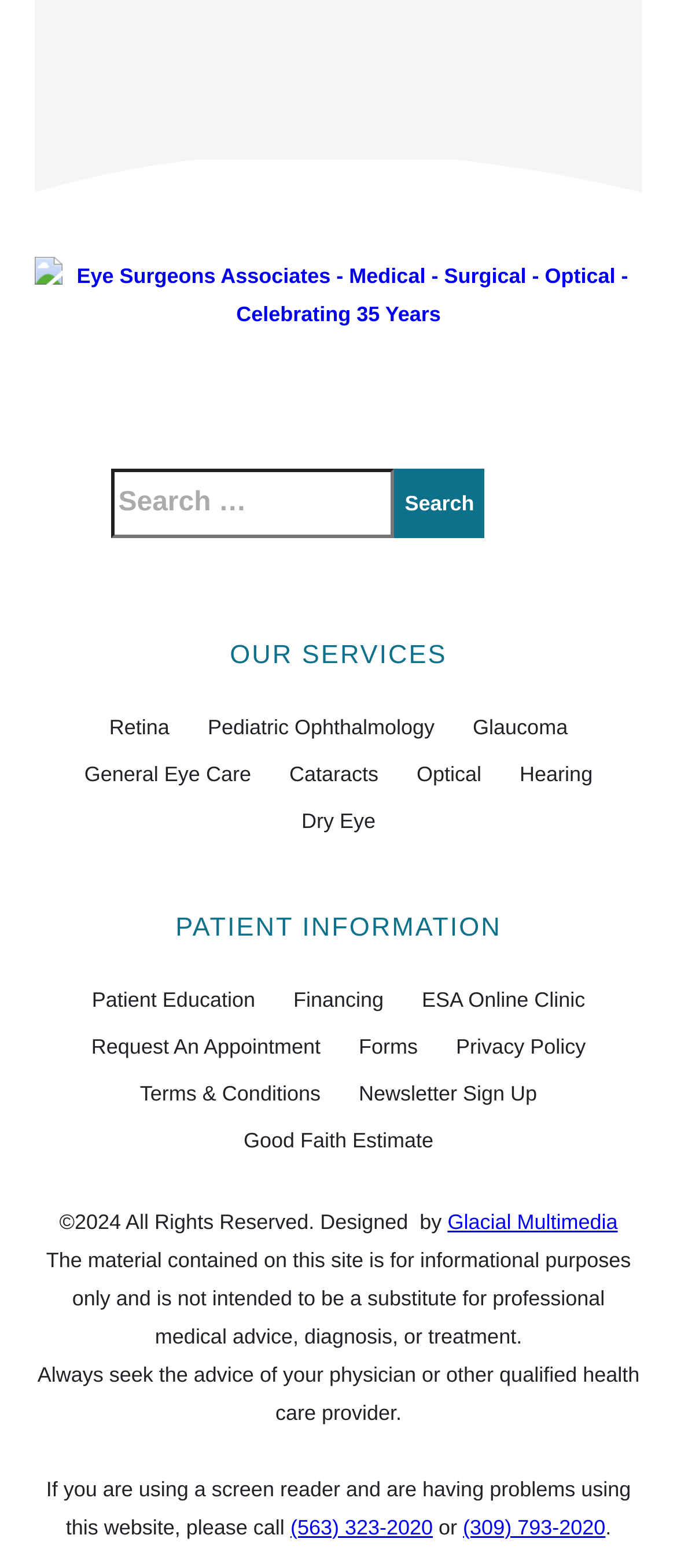Identify the bounding box coordinates of the section that should be clicked to achieve the task described: "Call the office".

[0.308, 0.043, 0.676, 0.066]